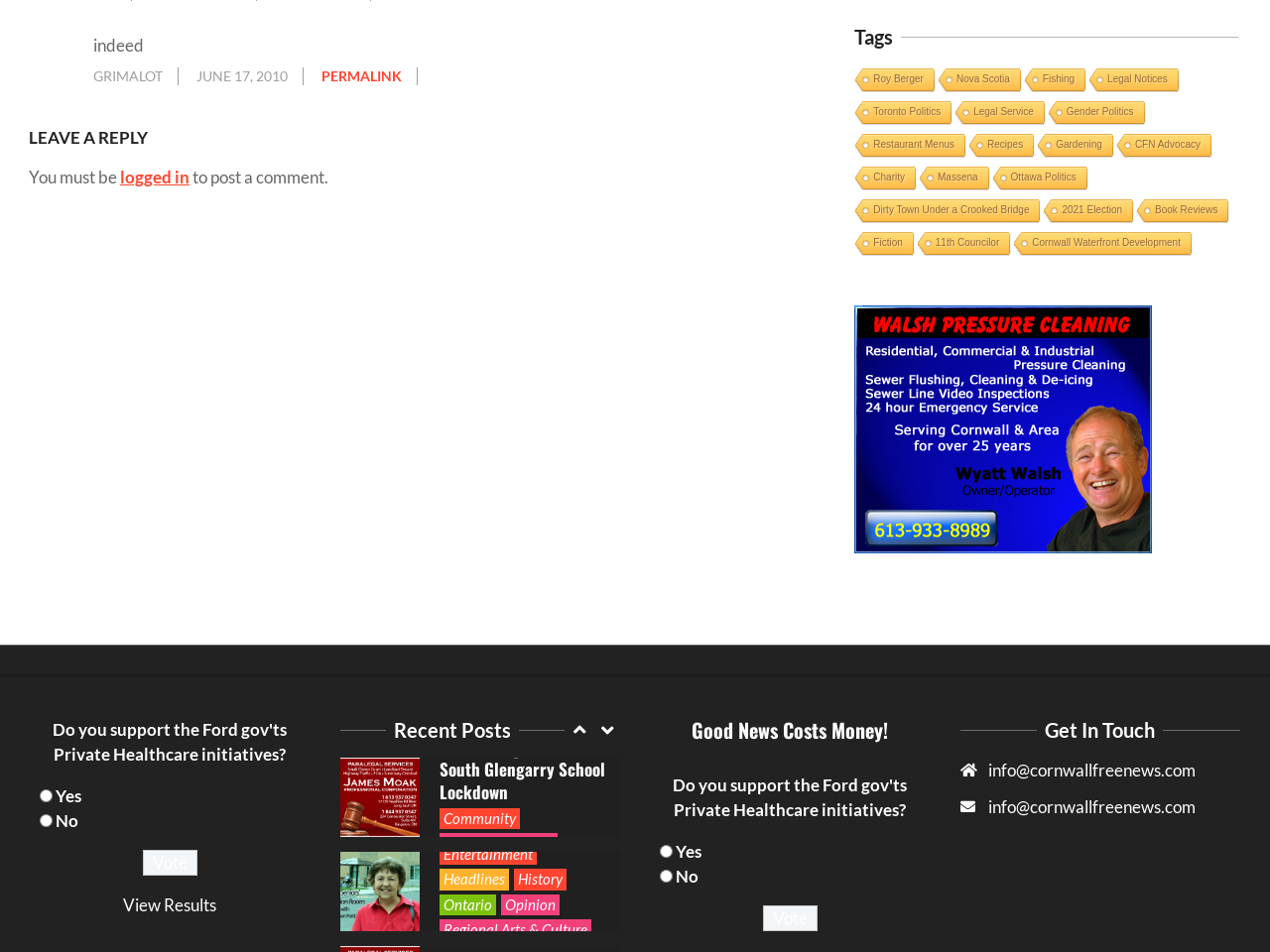With reference to the screenshot, provide a detailed response to the question below:
What is the date of the post?

I found the answer by examining the time element with OCR text 'Thursday, June 17, 2010, 11:03 am' at coordinates [0.155, 0.072, 0.227, 0.089], which indicates the date and time of the post.